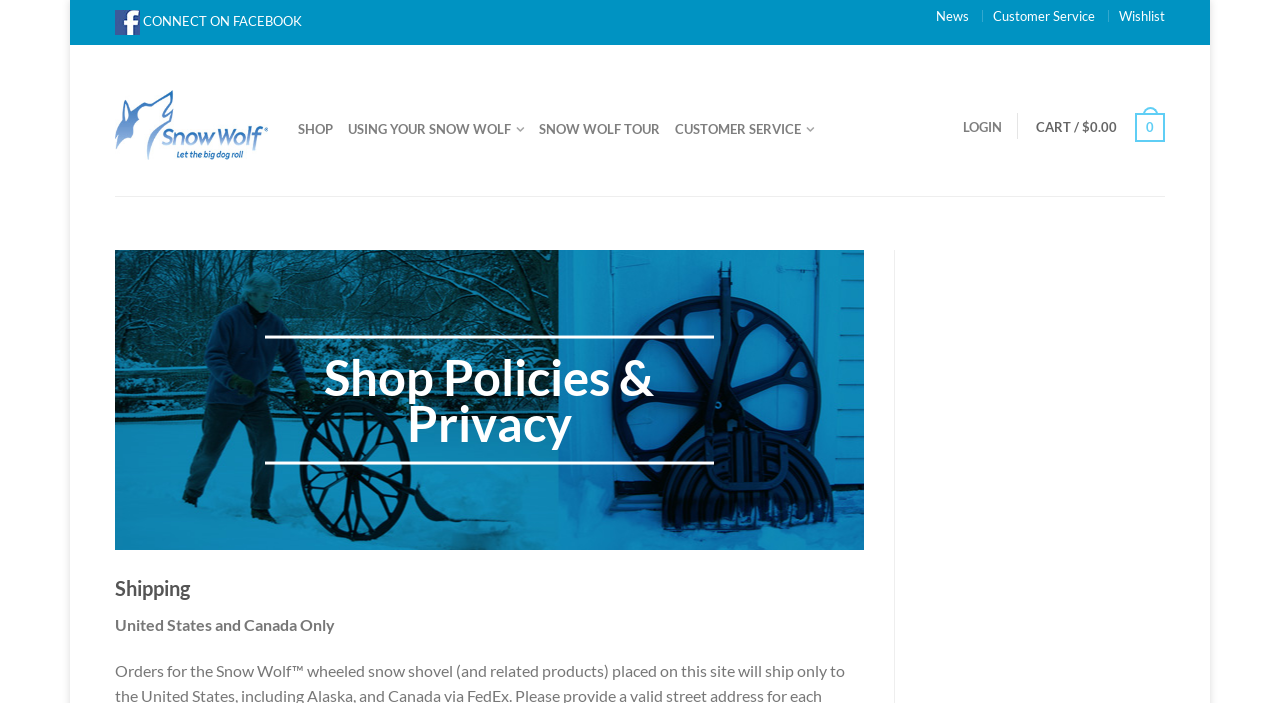Locate the bounding box coordinates of the clickable area needed to fulfill the instruction: "Click on the Facebook connect link".

[0.109, 0.018, 0.236, 0.041]